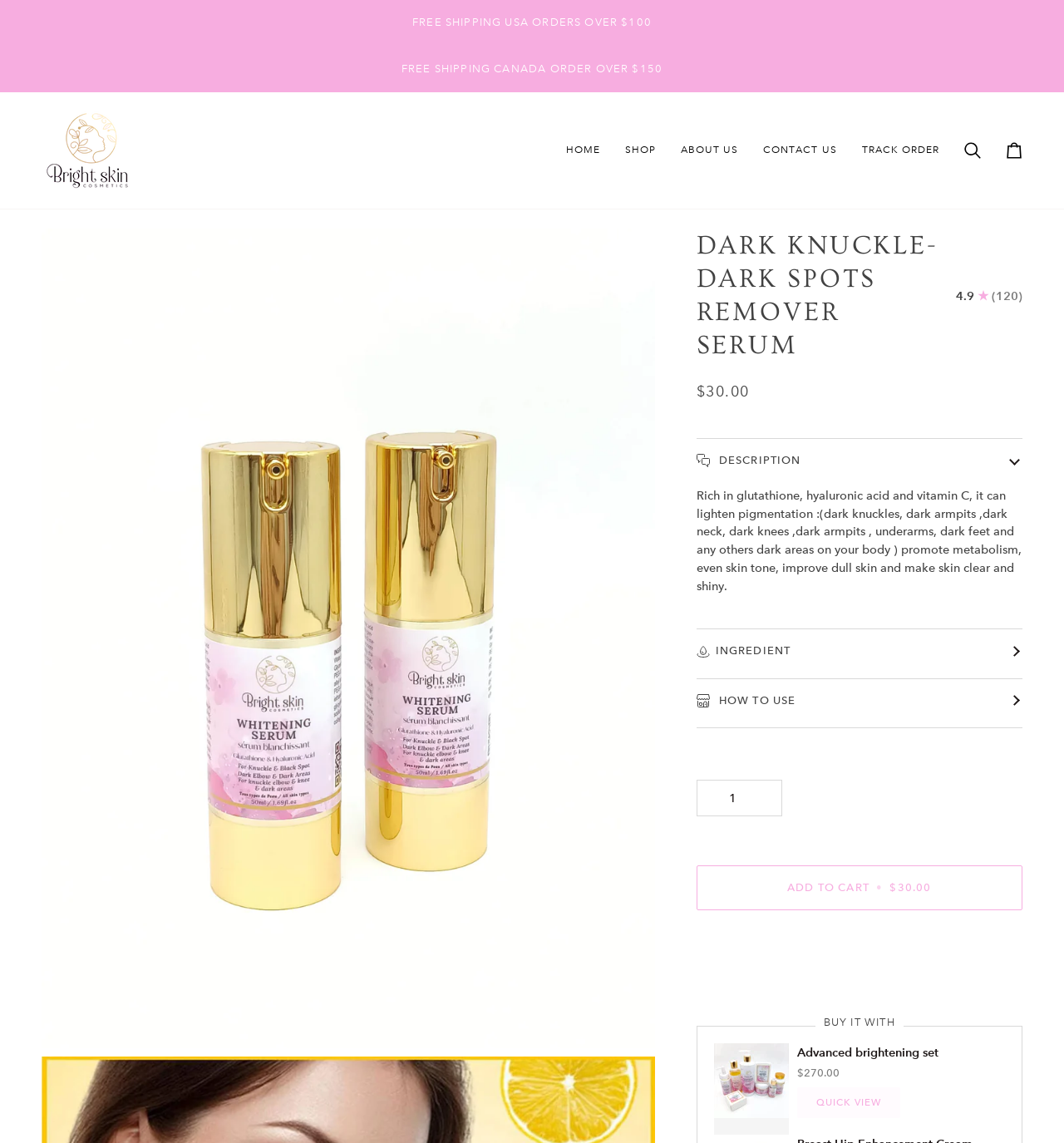Find the bounding box of the web element that fits this description: "Cart $0.00 (0)".

[0.934, 0.081, 0.973, 0.183]